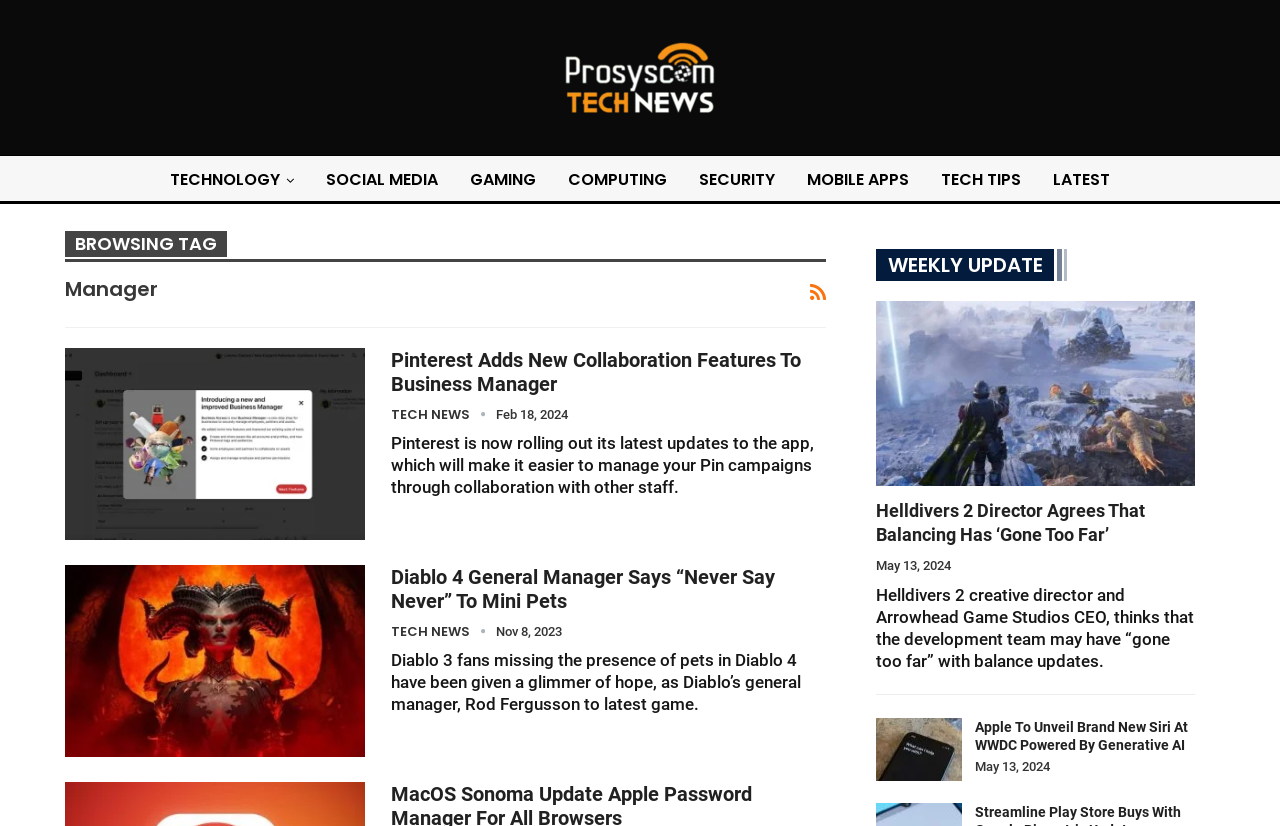Find the bounding box coordinates of the area that needs to be clicked in order to achieve the following instruction: "Click on WEEKLY UPDATE". The coordinates should be specified as four float numbers between 0 and 1, i.e., [left, top, right, bottom].

[0.684, 0.311, 0.833, 0.334]